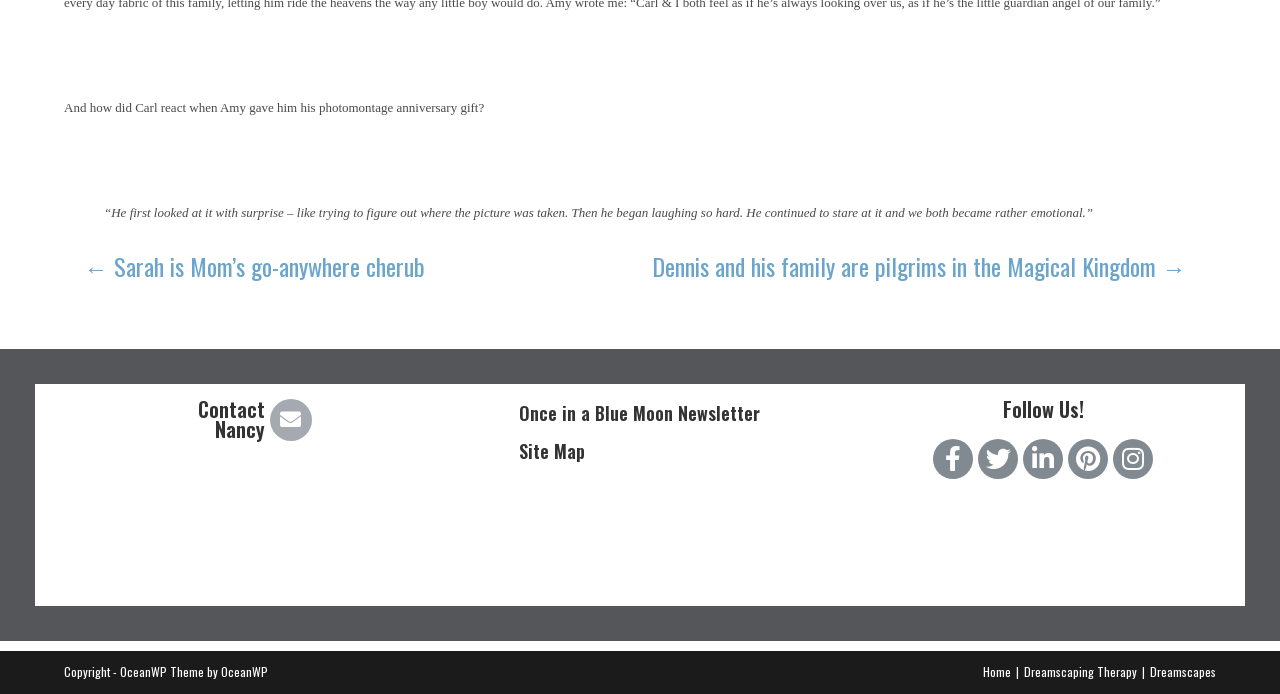Examine the image carefully and respond to the question with a detailed answer: 
How many social media links are there?

There are five social media links: Facebook, Twitter, Linkedin, Pinterest, and Instagram.